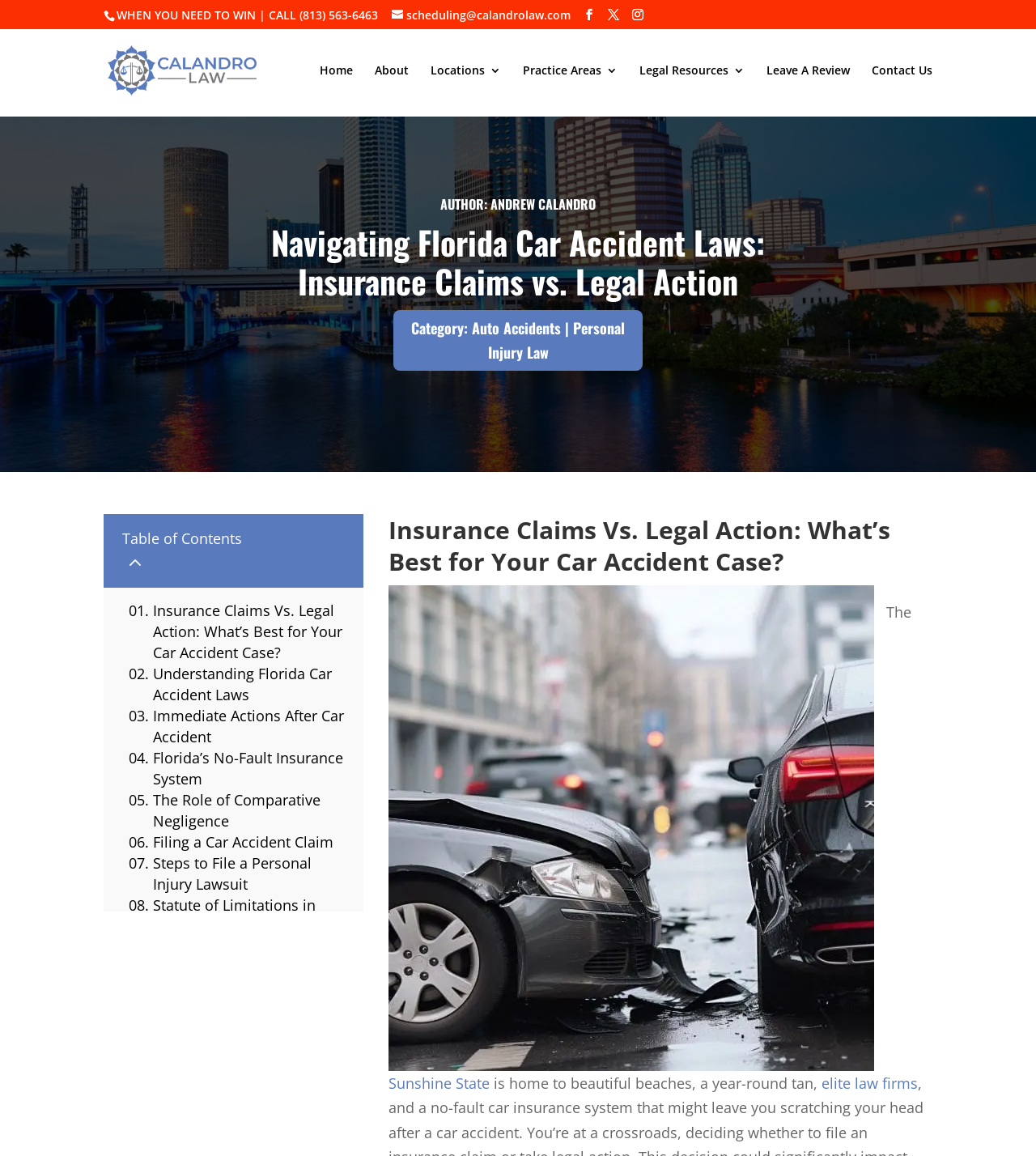Indicate the bounding box coordinates of the clickable region to achieve the following instruction: "Call the phone number."

[0.289, 0.006, 0.365, 0.019]